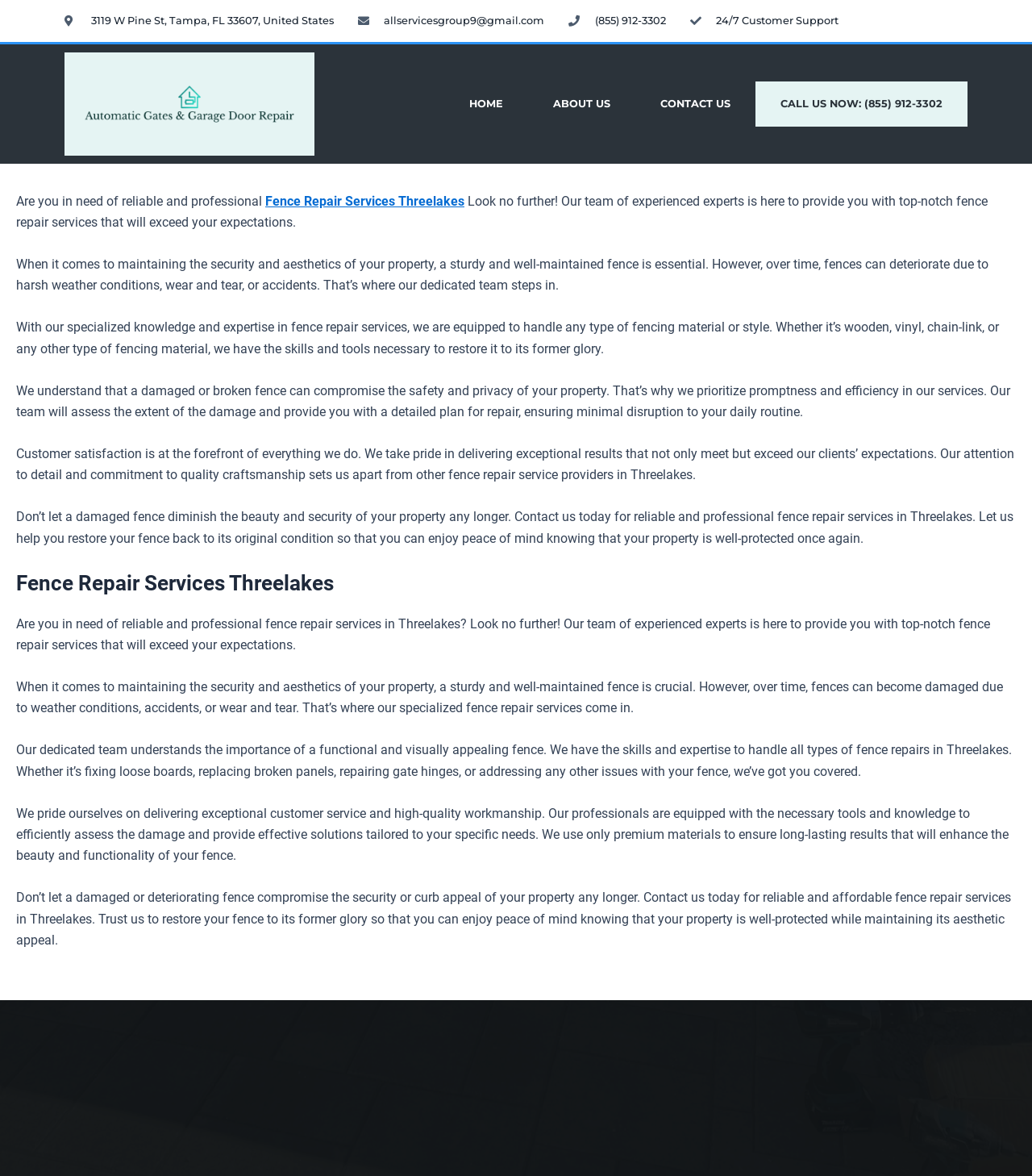Based on the element description allservicesgroup9@gmail.com, identify the bounding box of the UI element in the given webpage screenshot. The coordinates should be in the format (top-left x, top-left y, bottom-right x, bottom-right y) and must be between 0 and 1.

[0.346, 0.007, 0.527, 0.029]